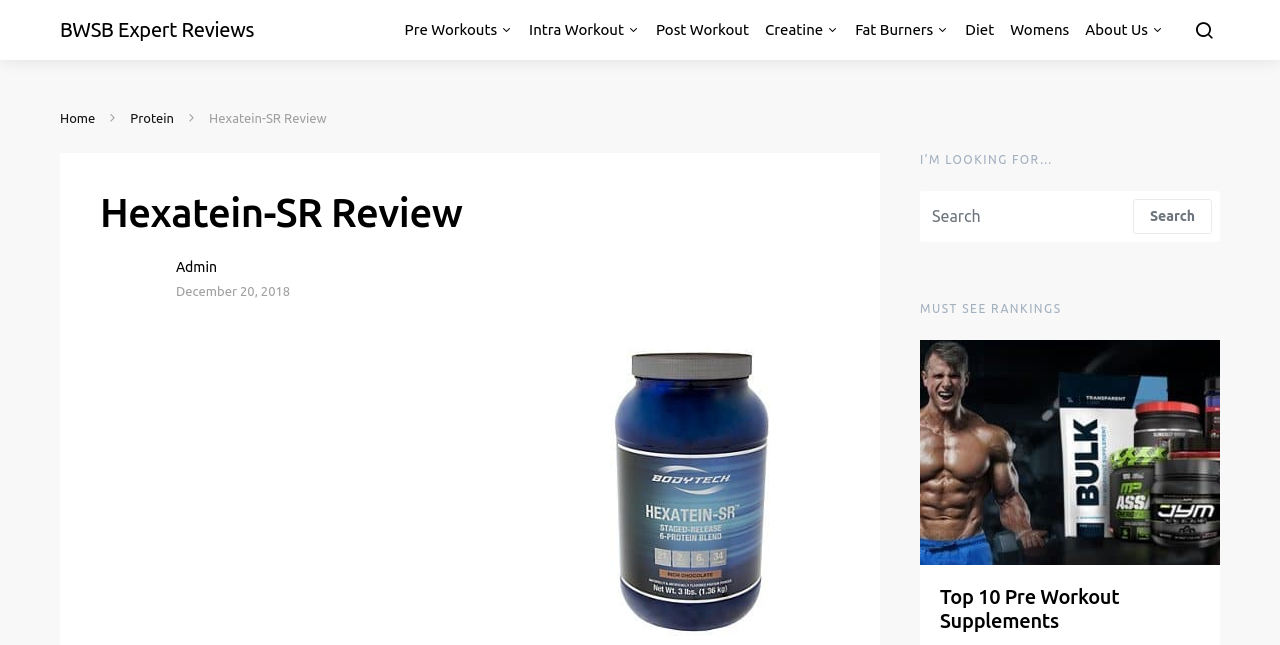Provide the bounding box for the UI element matching this description: "Pre Workouts".

[0.31, 0.0, 0.407, 0.093]